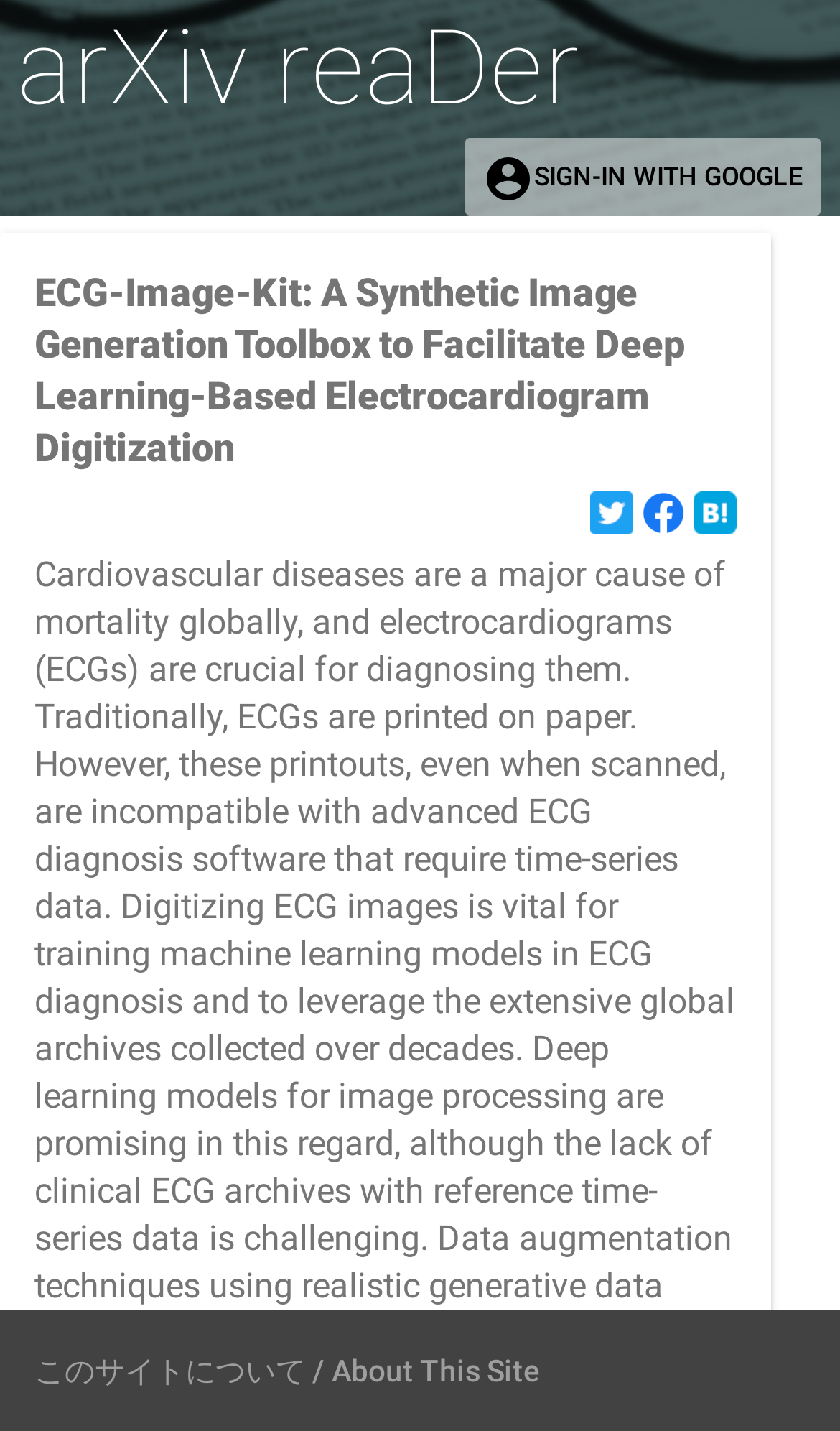Please answer the following question using a single word or phrase: 
What is the name of the link at the top left corner?

arXiv reaDer